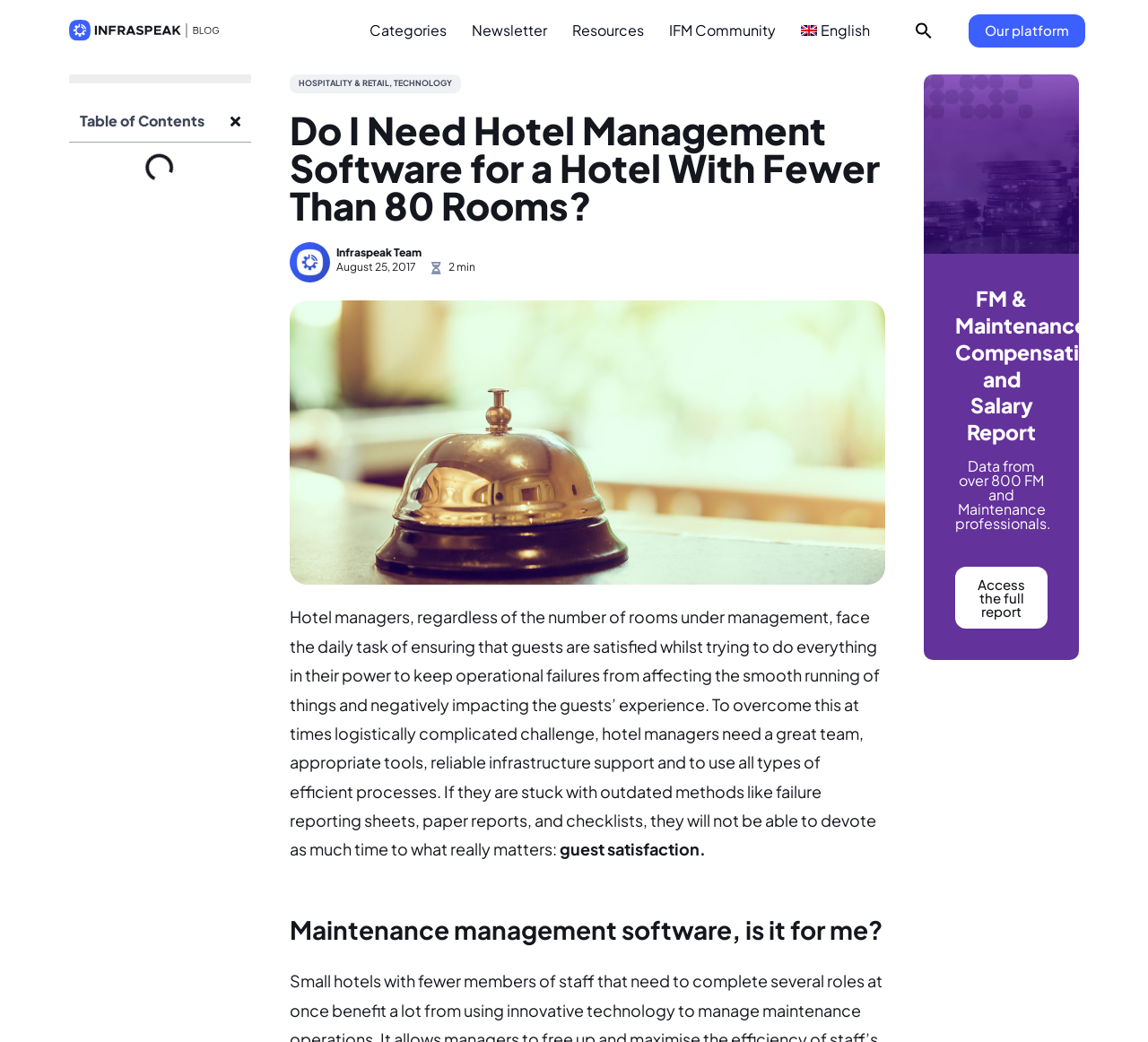Can you provide the bounding box coordinates for the element that should be clicked to implement the instruction: "Click on the 'Our platform' link"?

[0.844, 0.013, 0.946, 0.045]